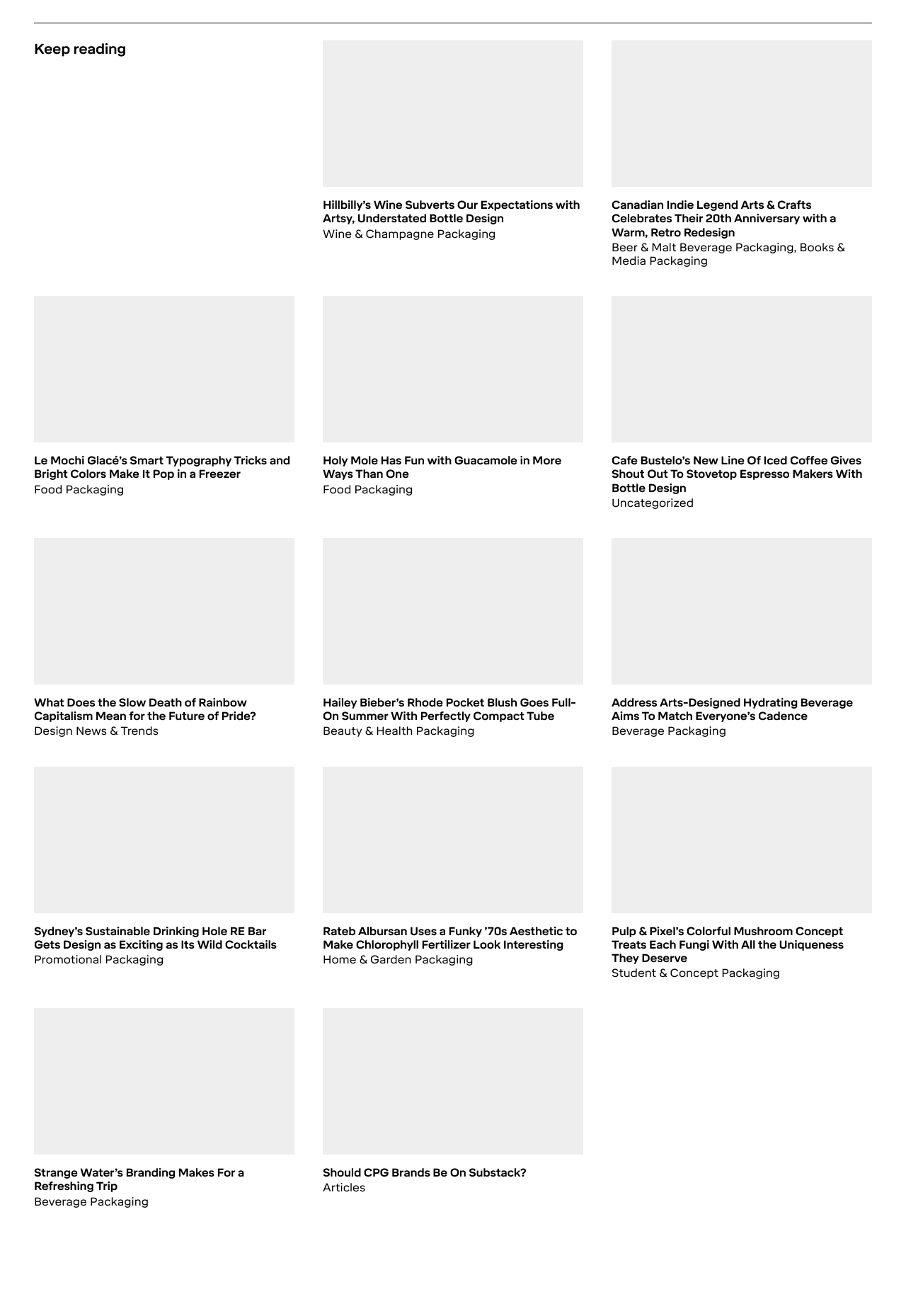Identify the bounding box coordinates of the part that should be clicked to carry out this instruction: "Learn more about Cafe Bustelo’s New Line Of Iced Coffee Gives Shout Out To Stovetop Espresso Makers With Bottle Design".

[0.675, 0.225, 0.962, 0.336]